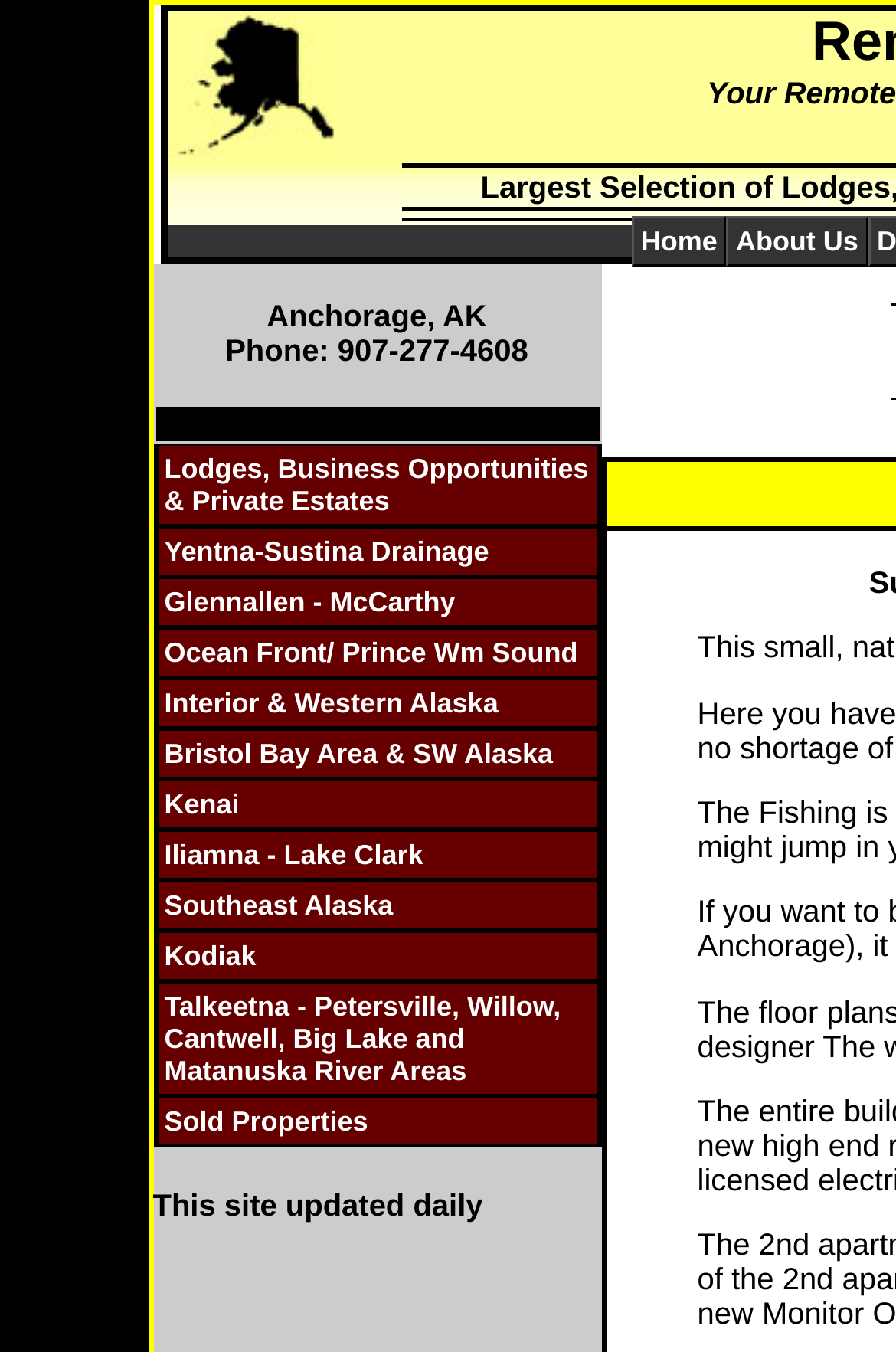Indicate the bounding box coordinates of the element that needs to be clicked to satisfy the following instruction: "Click on Home". The coordinates should be four float numbers between 0 and 1, i.e., [left, top, right, bottom].

[0.705, 0.16, 0.811, 0.197]